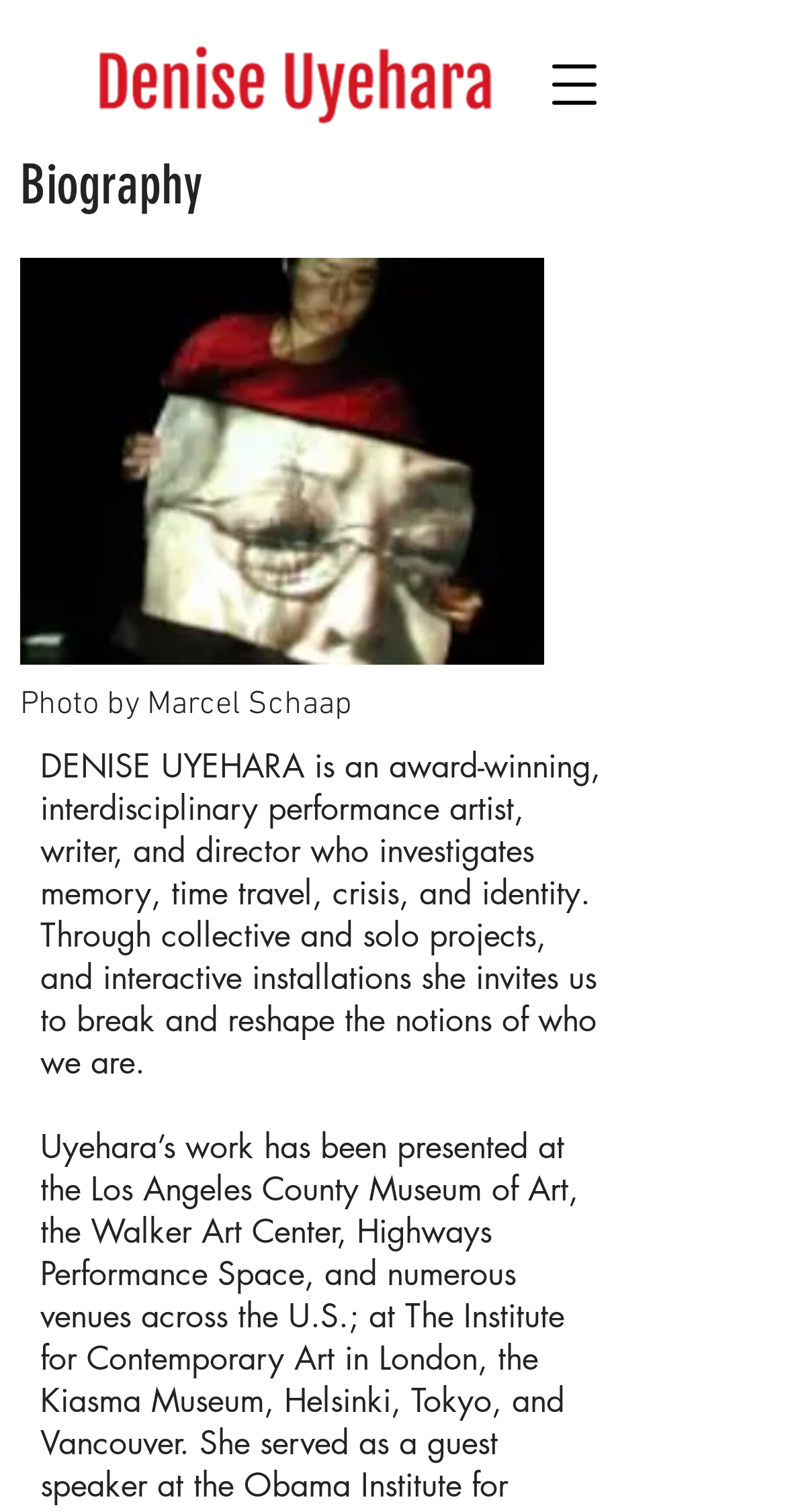What is the purpose of Denise Uyehara's interactive installations?
Relying on the image, give a concise answer in one word or a brief phrase.

To break and reshape notions of identity